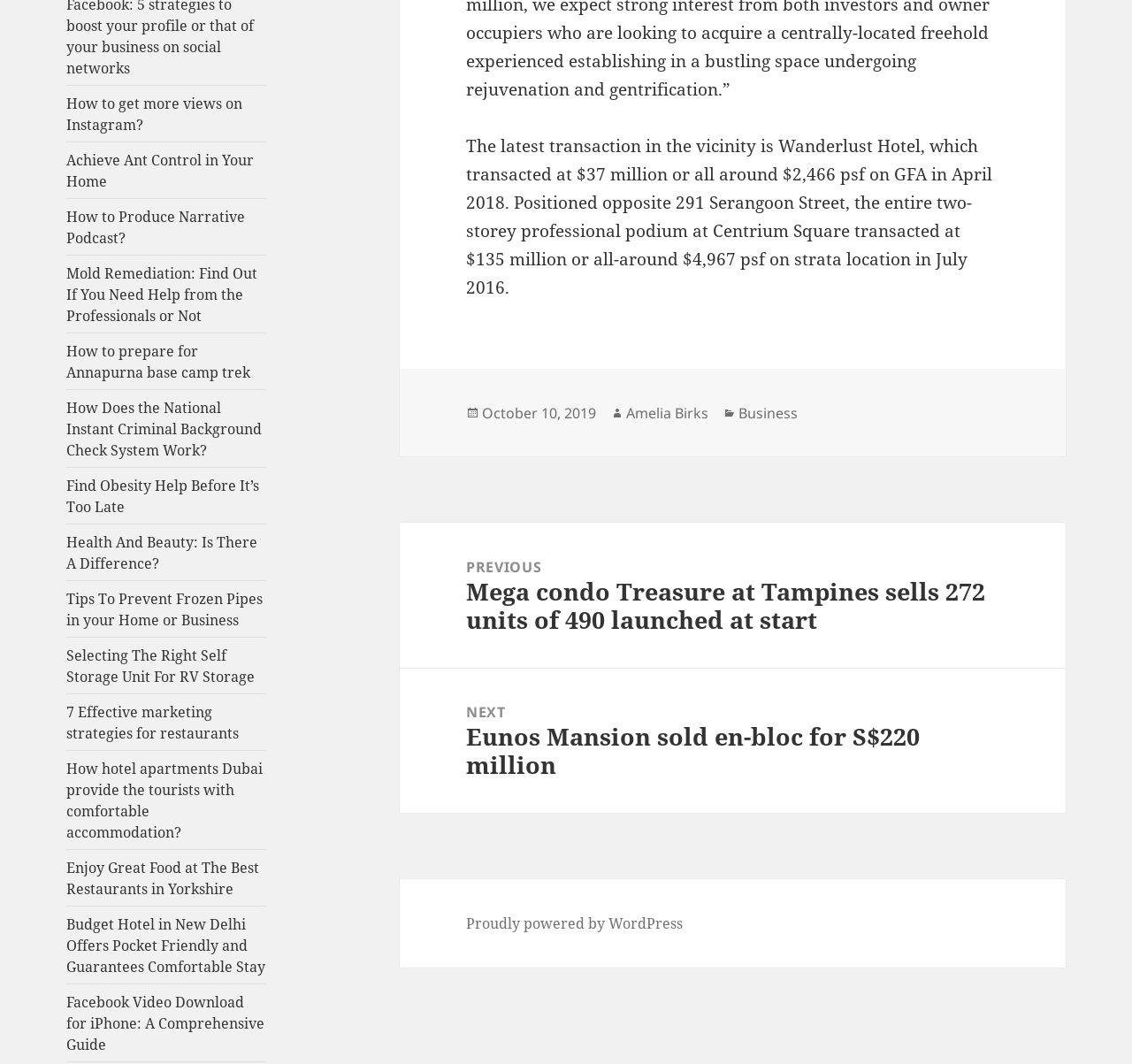Determine the bounding box coordinates for the HTML element mentioned in the following description: "October 10, 2019". The coordinates should be a list of four floats ranging from 0 to 1, represented as [left, top, right, bottom].

[0.426, 0.379, 0.527, 0.398]